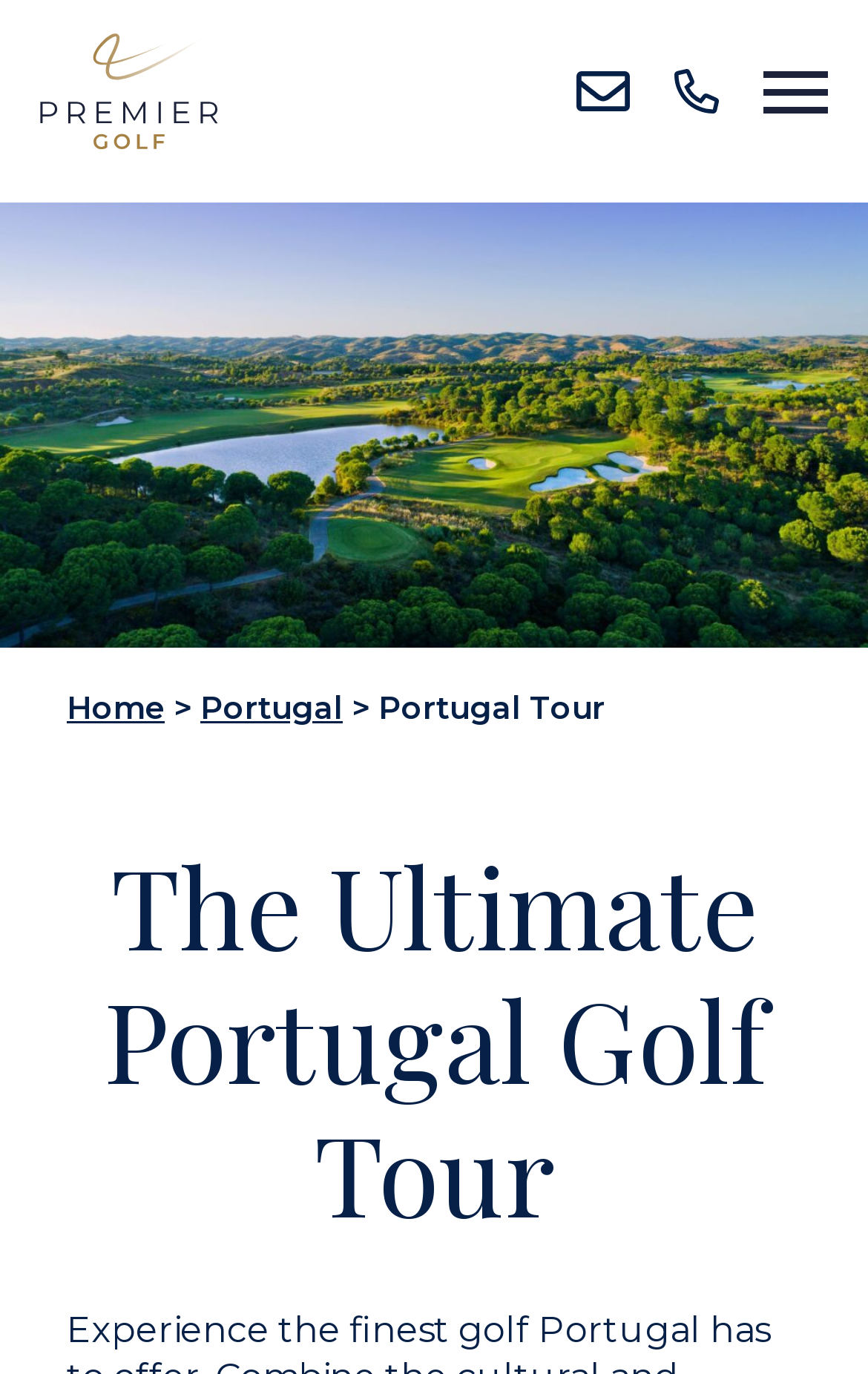What region is the golf tour focused on?
Answer the question with a detailed explanation, including all necessary information.

I found a link element with the text 'Portugal' on the webpage, which suggests that the golf tour is focused on Portugal. Additionally, the StaticText element 'Portugal Tour' also supports this conclusion.